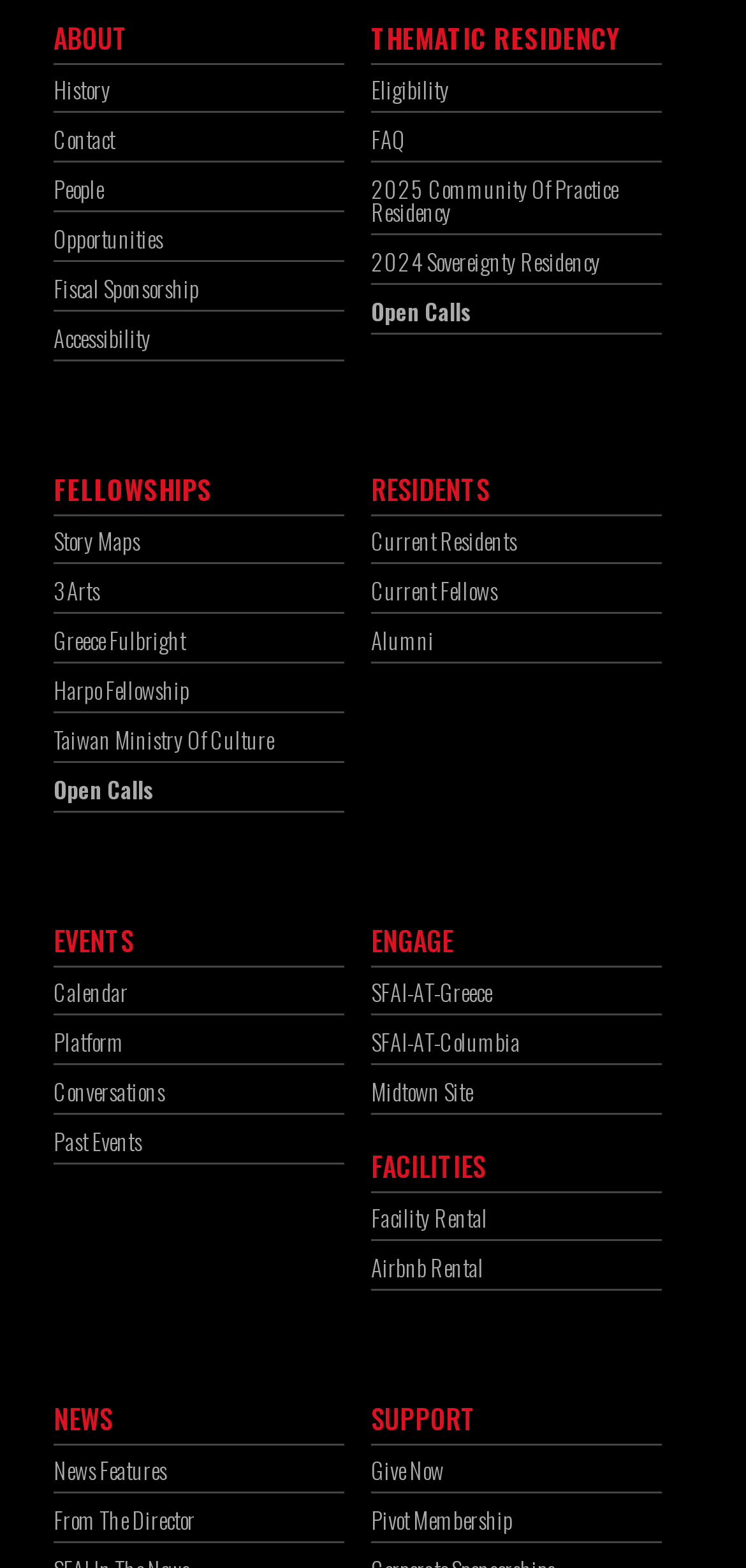Please identify the bounding box coordinates of the clickable element to fulfill the following instruction: "Check NEWS". The coordinates should be four float numbers between 0 and 1, i.e., [left, top, right, bottom].

[0.072, 0.891, 0.151, 0.917]